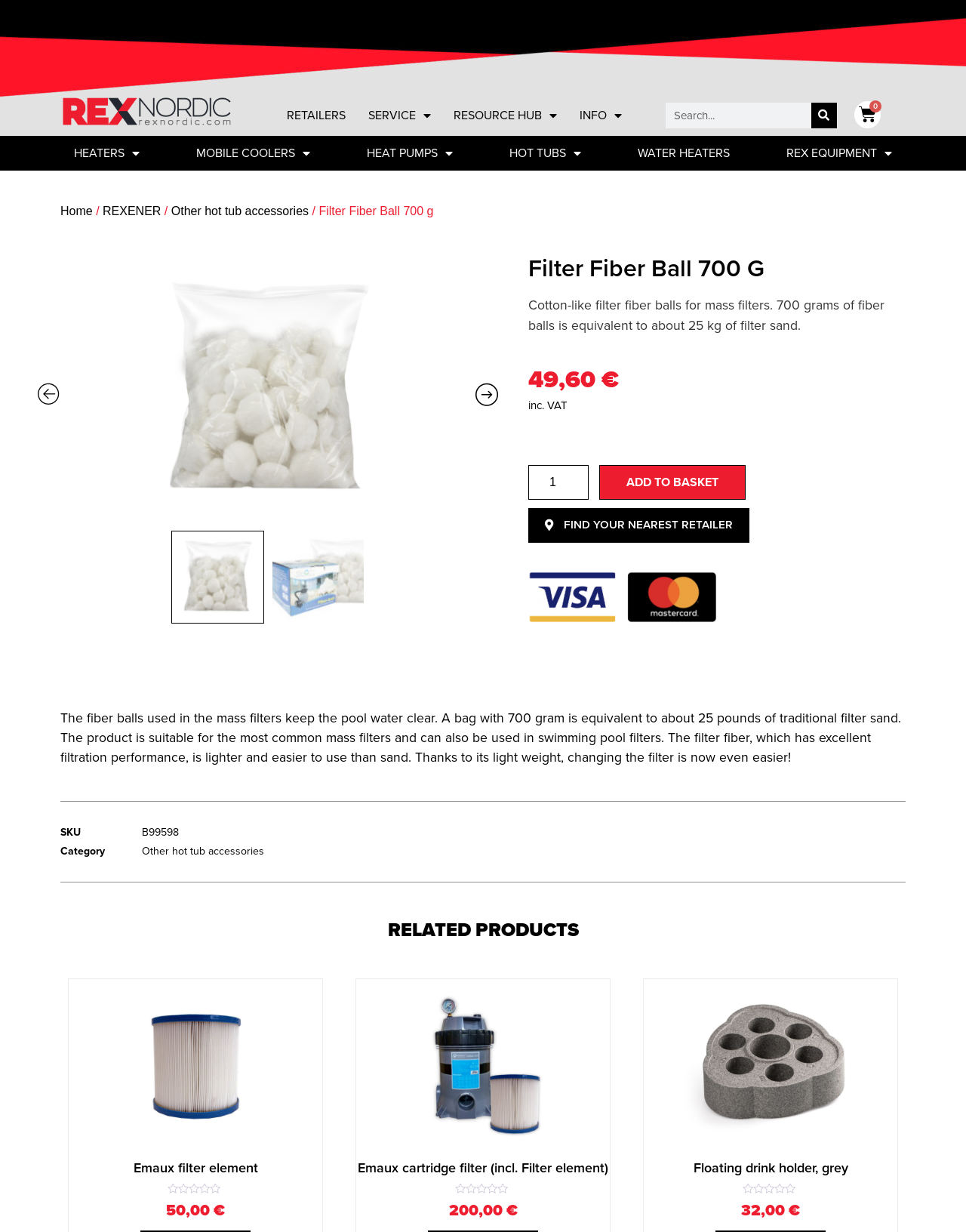Use a single word or phrase to answer the question:
What is the category of the product?

Other hot tub accessories